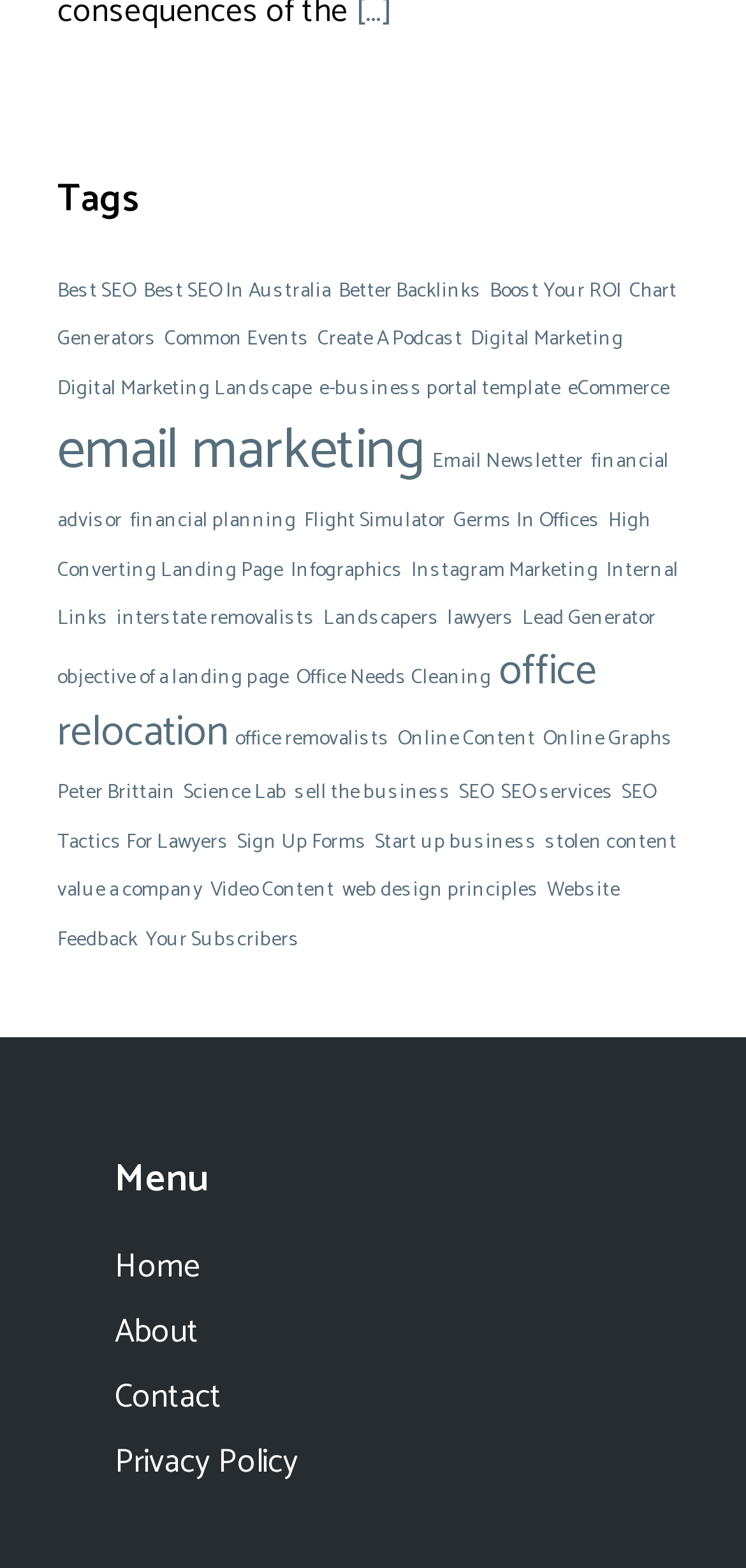Could you provide the bounding box coordinates for the portion of the screen to click to complete this instruction: "Explore 'Digital Marketing'"?

[0.631, 0.205, 0.836, 0.227]